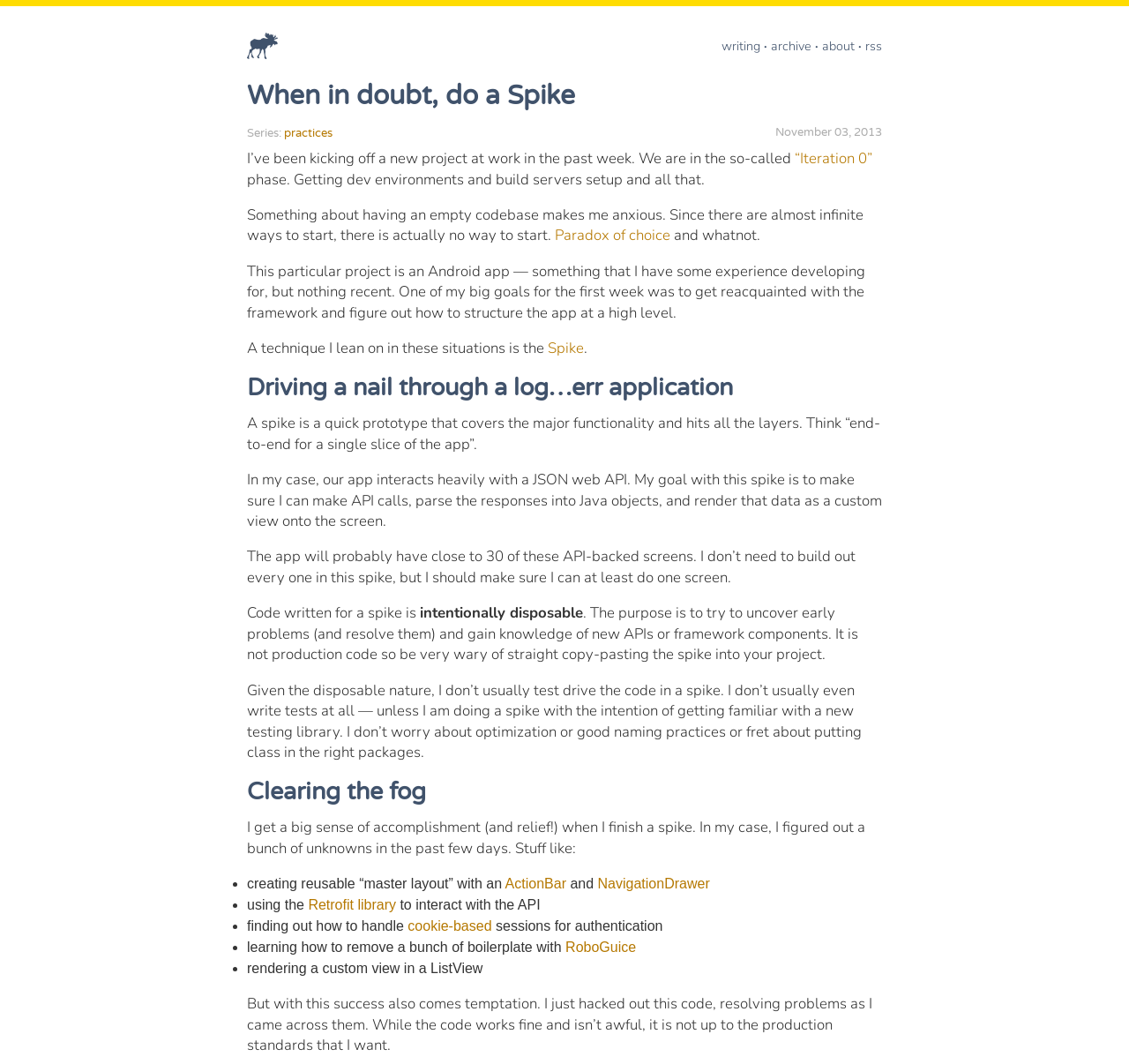Determine the bounding box coordinates of the region that needs to be clicked to achieve the task: "Contact Us".

None